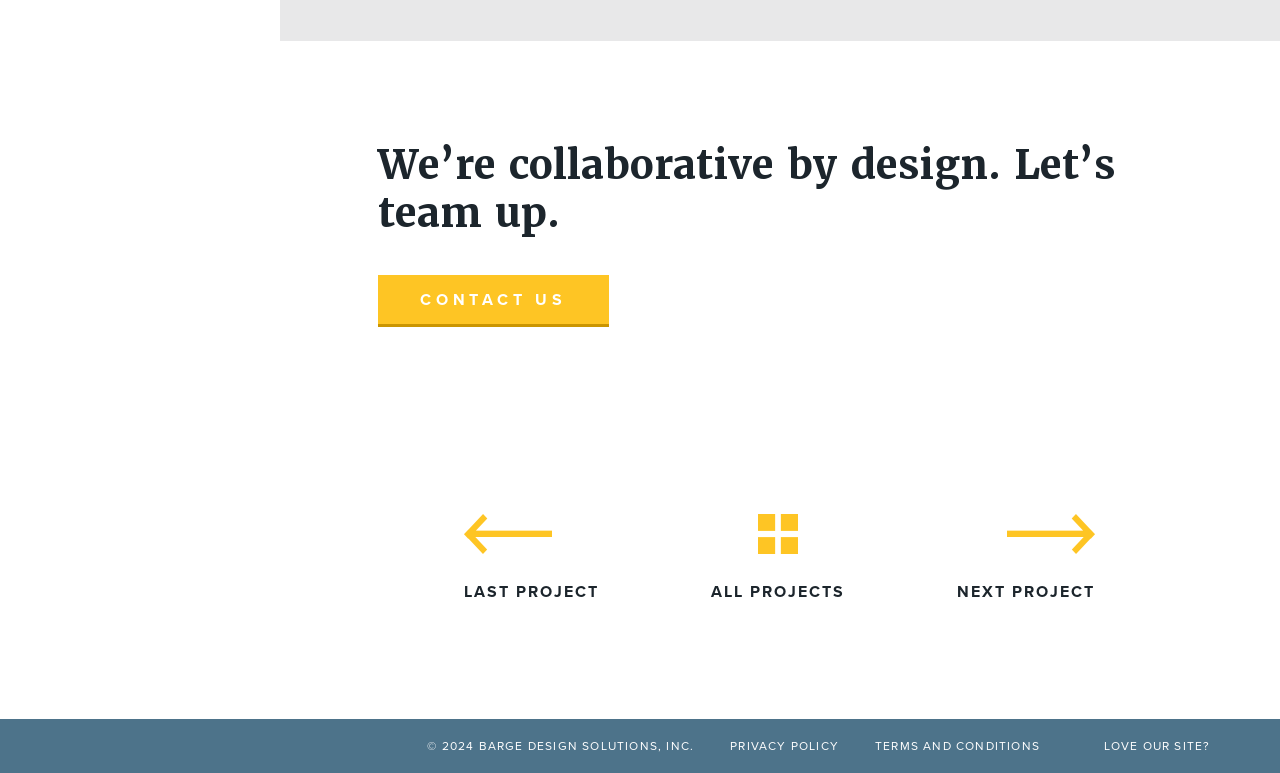Please find the bounding box coordinates of the section that needs to be clicked to achieve this instruction: "Click on CONTACT US".

[0.296, 0.356, 0.475, 0.423]